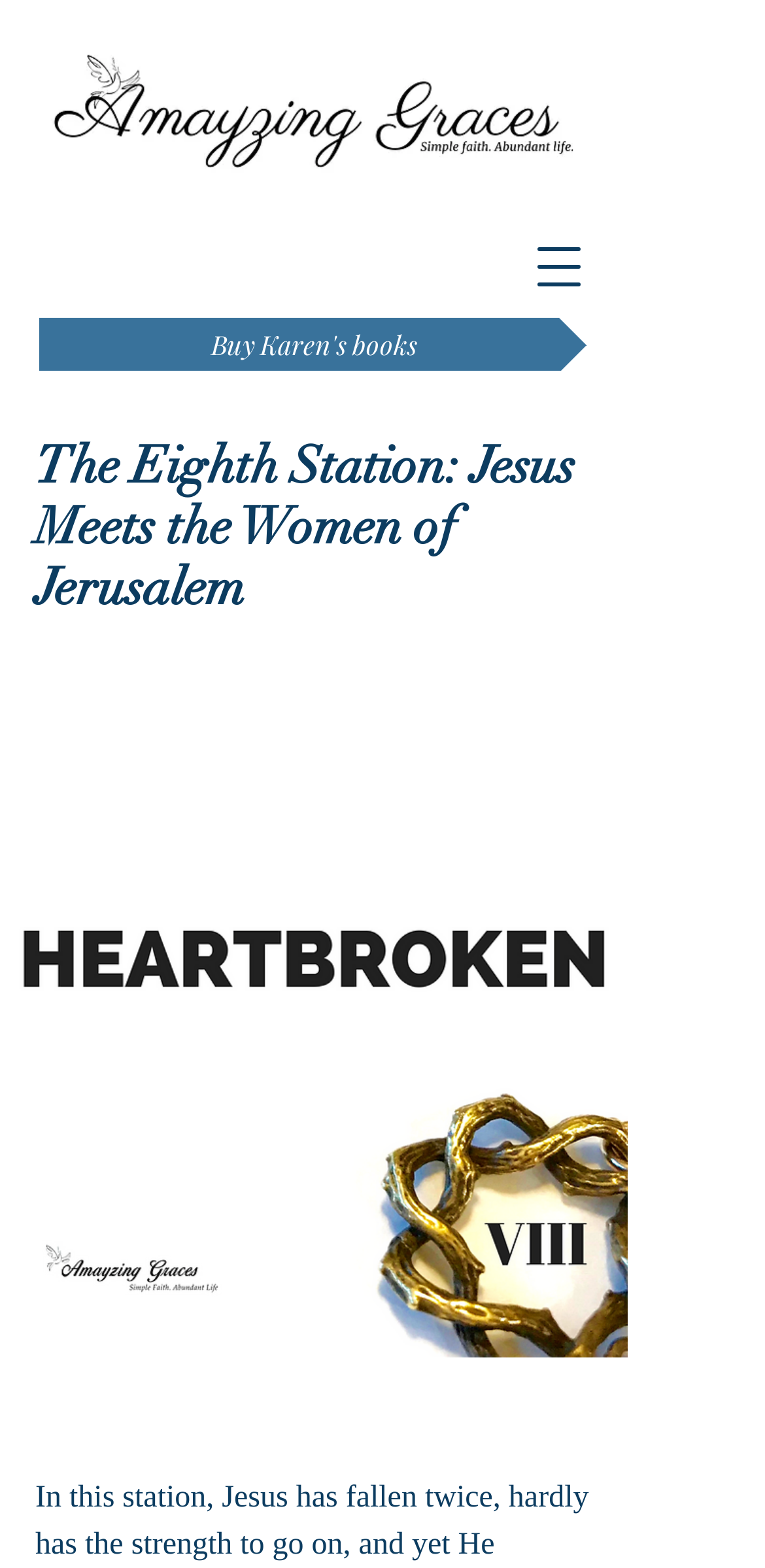What is the purpose of the button 'Open navigation menu'?
Using the visual information, reply with a single word or short phrase.

To open a dialog